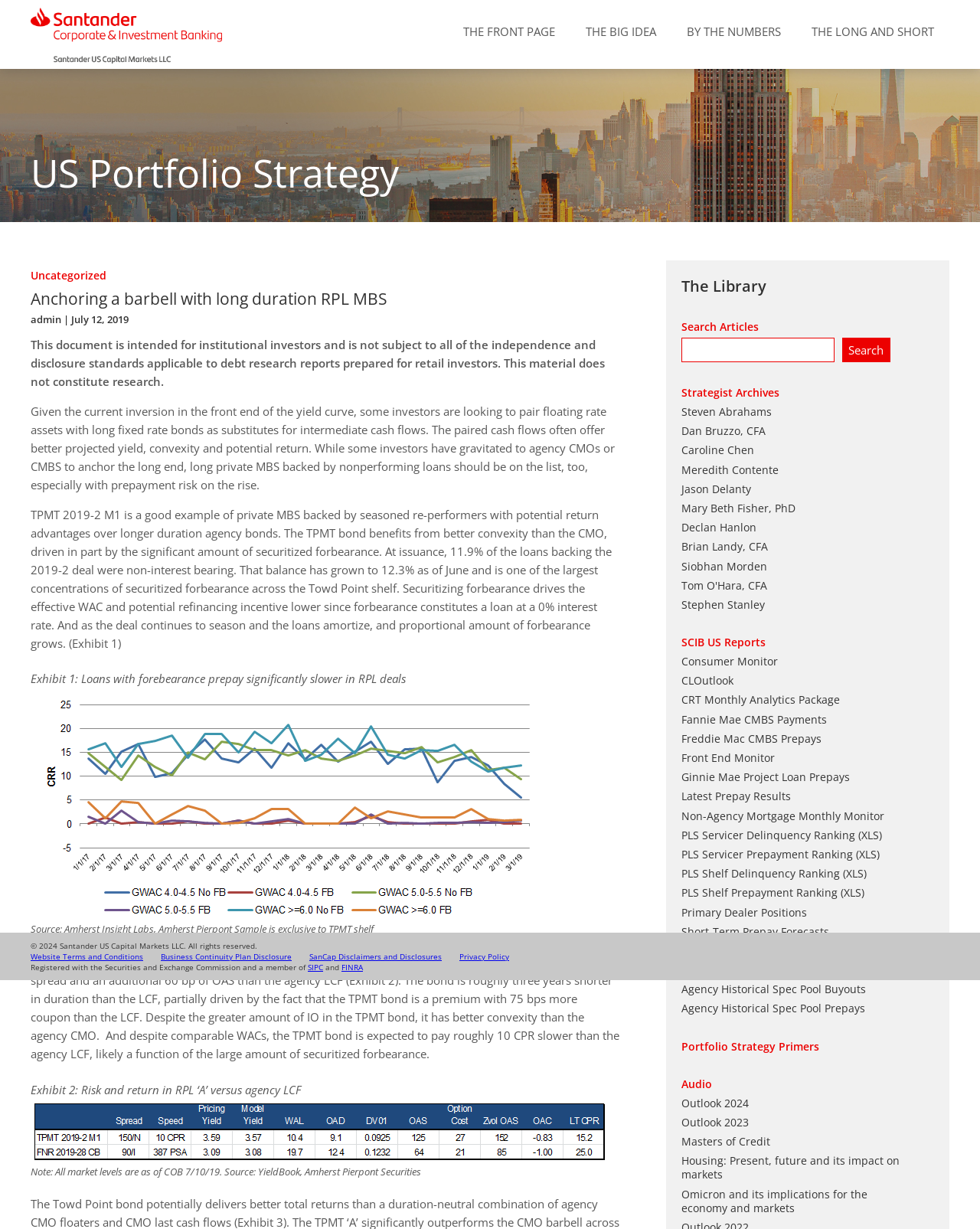Identify the bounding box coordinates for the region of the element that should be clicked to carry out the instruction: "Search articles". The bounding box coordinates should be four float numbers between 0 and 1, i.e., [left, top, right, bottom].

[0.695, 0.275, 0.953, 0.295]